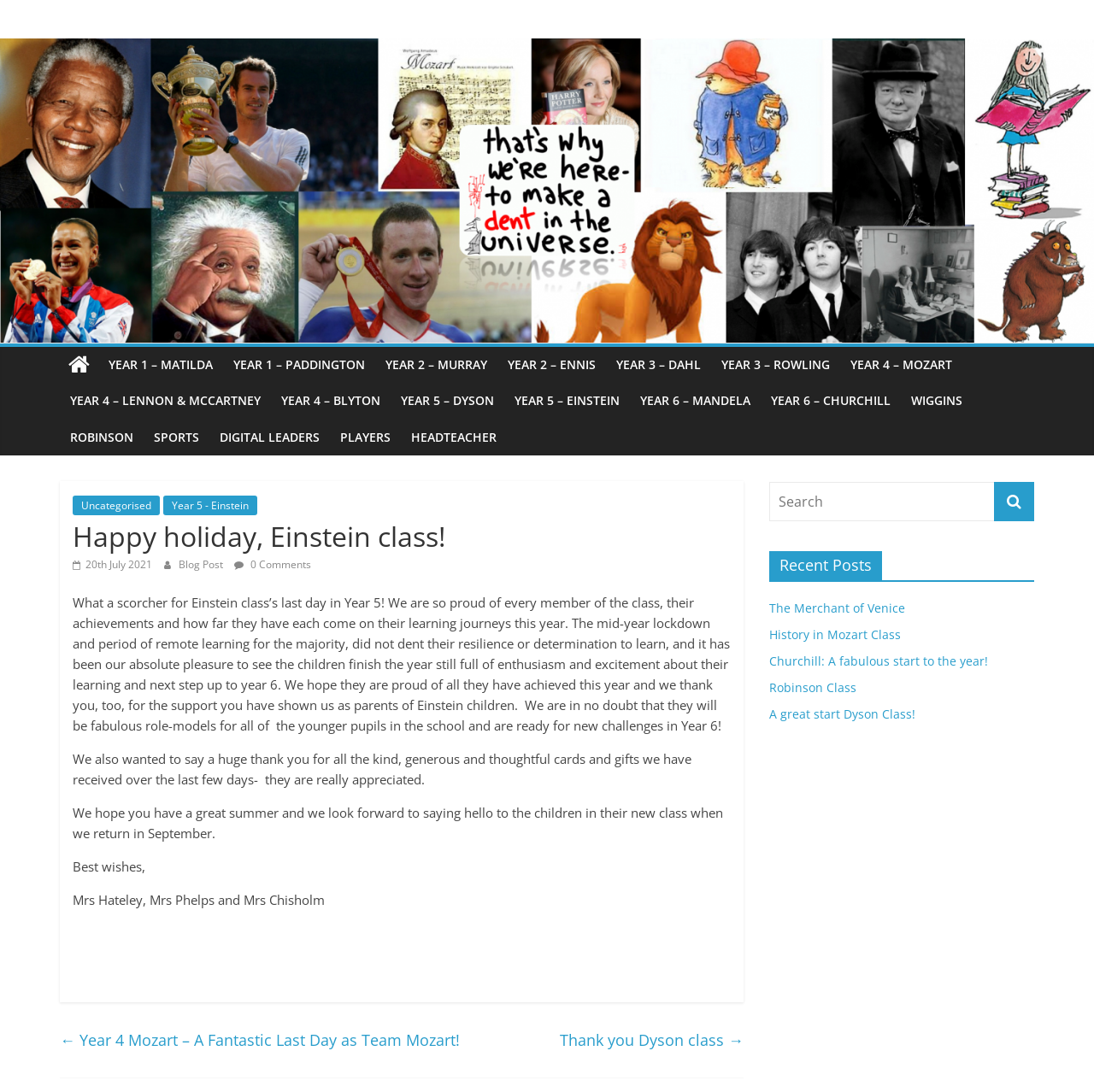Please provide the bounding box coordinates in the format (top-left x, top-left y, bottom-right x, bottom-right y). Remember, all values are floating point numbers between 0 and 1. What is the bounding box coordinate of the region described as: A great start Dyson Class!

[0.703, 0.646, 0.837, 0.661]